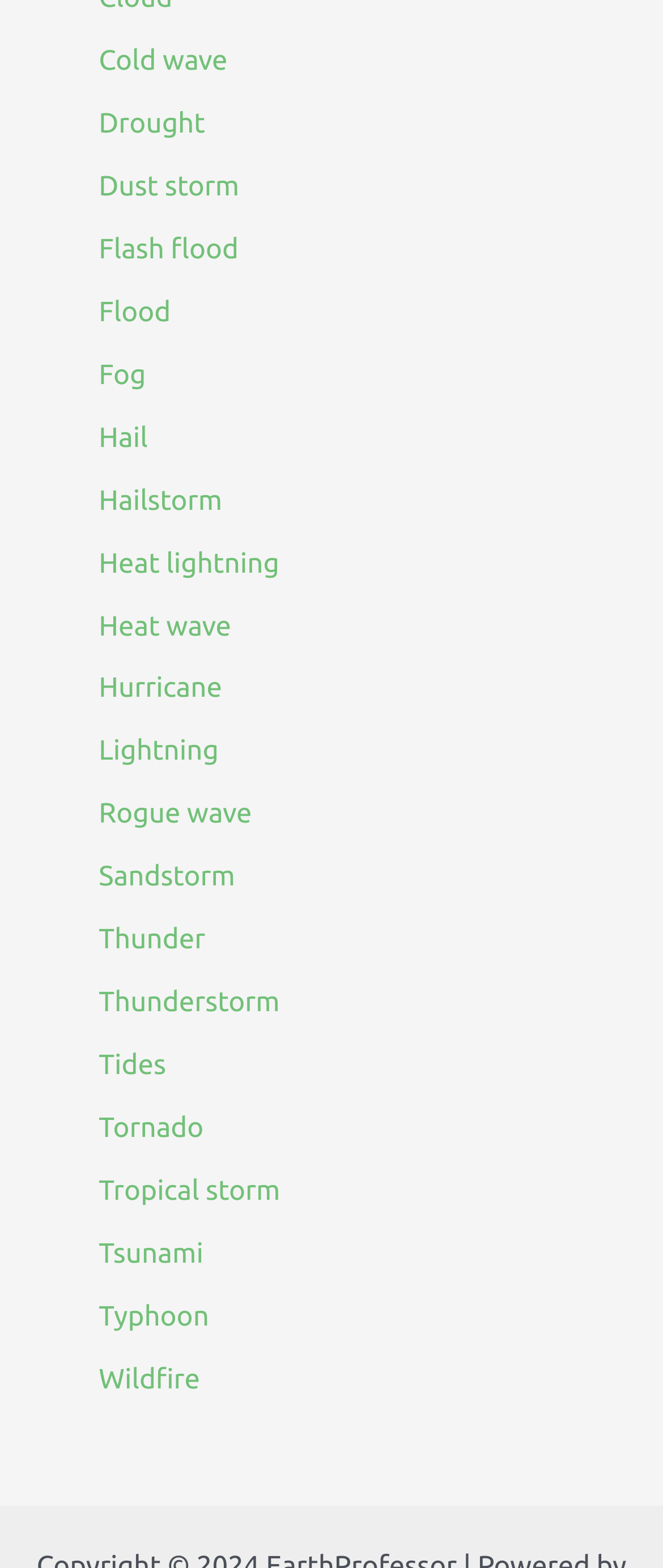Show the bounding box coordinates of the element that should be clicked to complete the task: "Learn about Flood".

[0.149, 0.19, 0.257, 0.209]